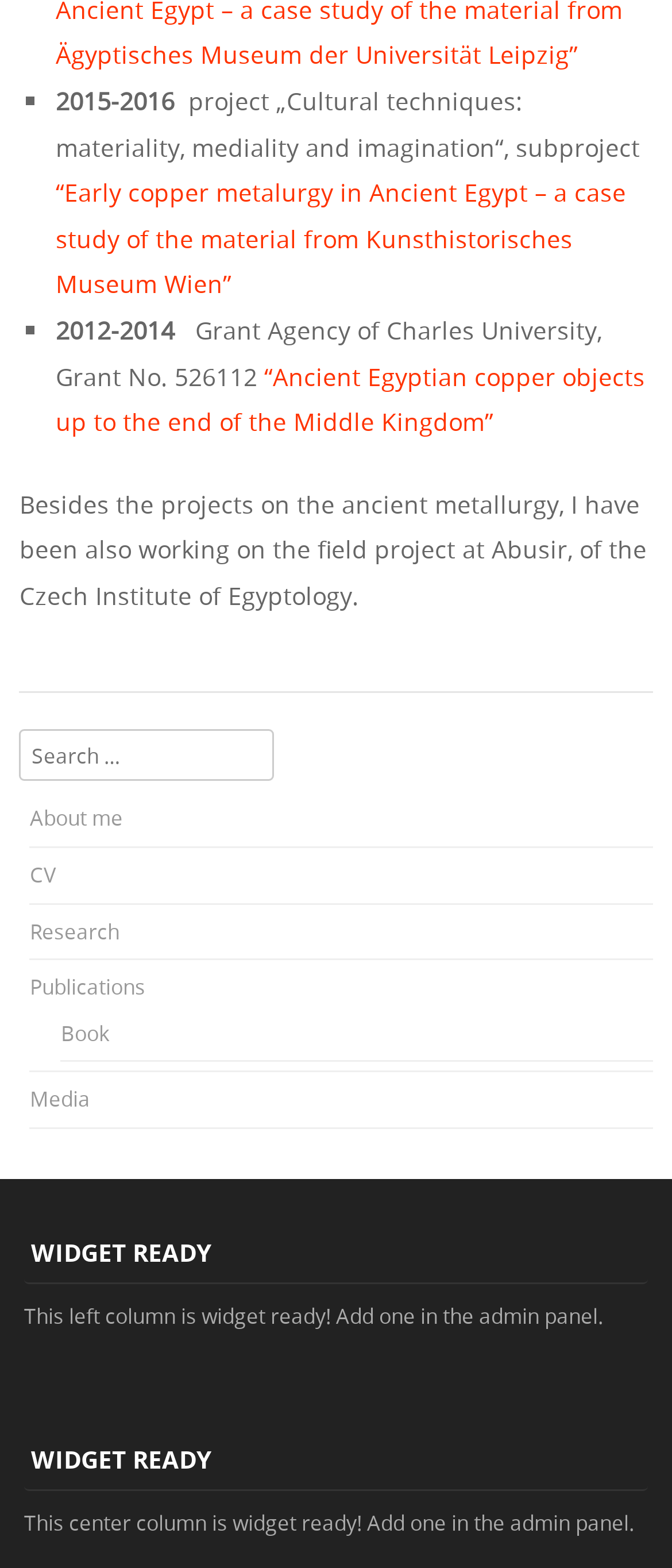Identify the bounding box coordinates of the region I need to click to complete this instruction: "go to About me page".

[0.044, 0.513, 0.183, 0.53]